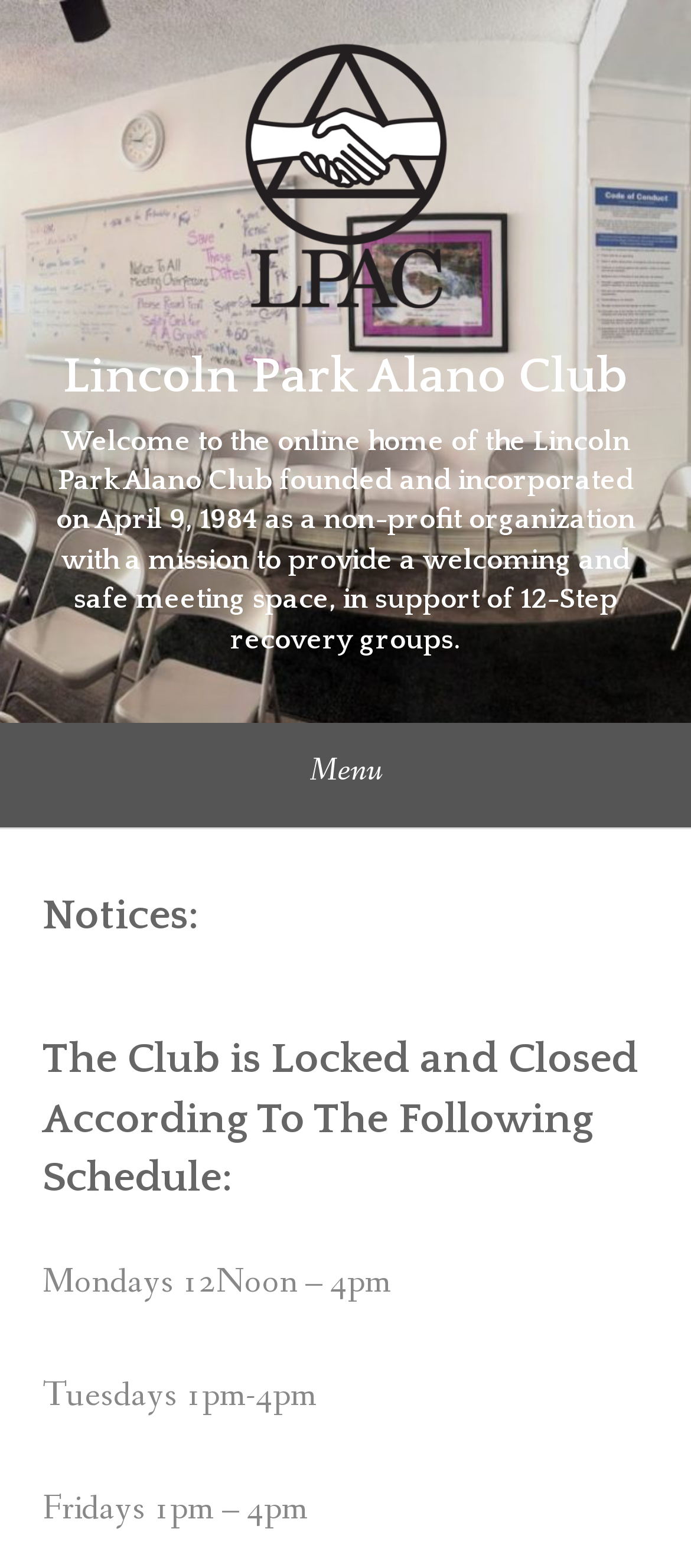Please find and provide the title of the webpage.

Lincoln Park Alano Club